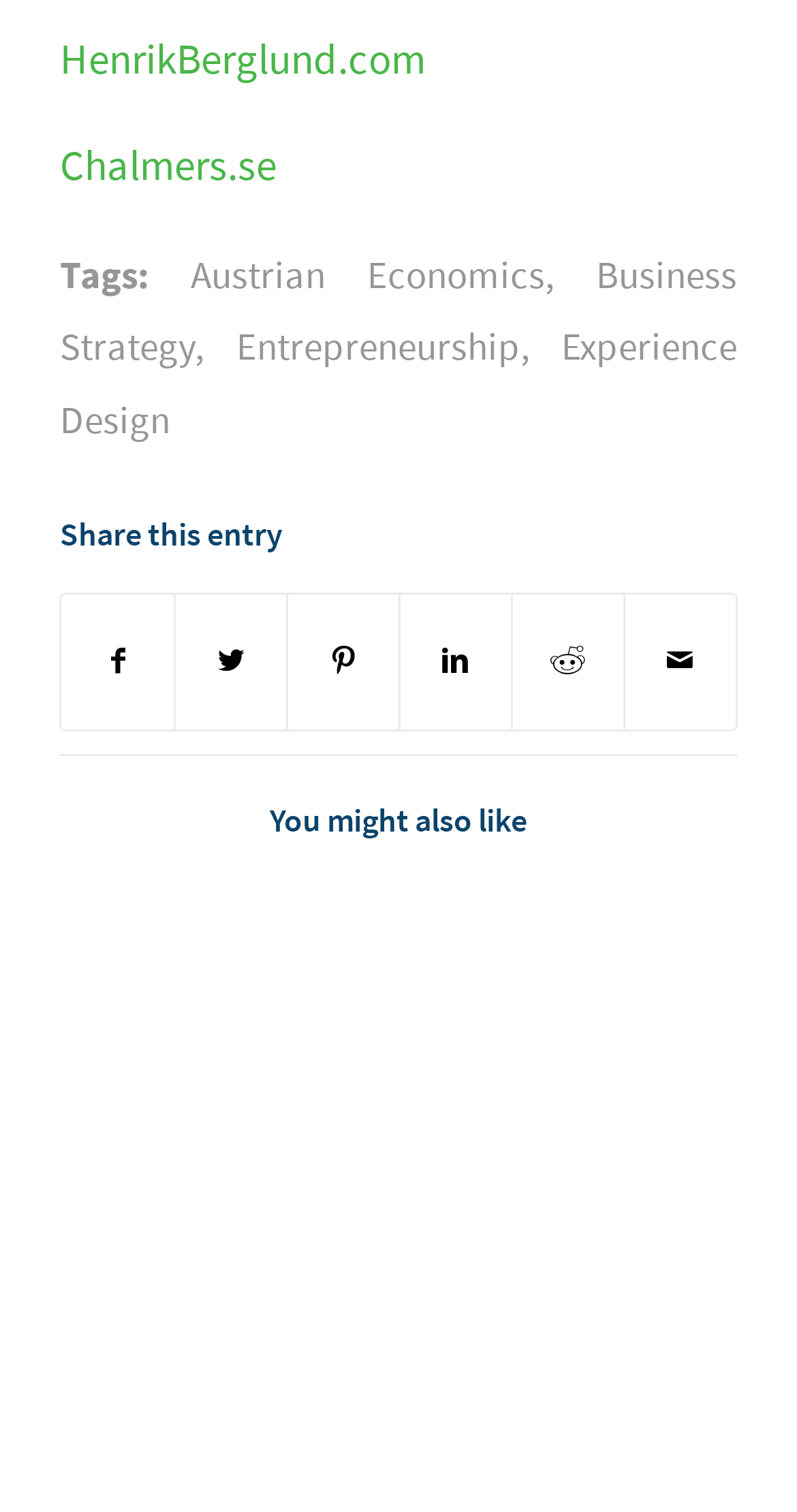How many social media platforms can you share this entry on?
Please provide a detailed and thorough answer to the question.

I counted the number of social media links in the 'Share this entry' section, which are Facebook, Twitter, Pinterest, LinkedIn, and Reddit, plus the 'Share by Mail' option, making a total of 5 platforms.